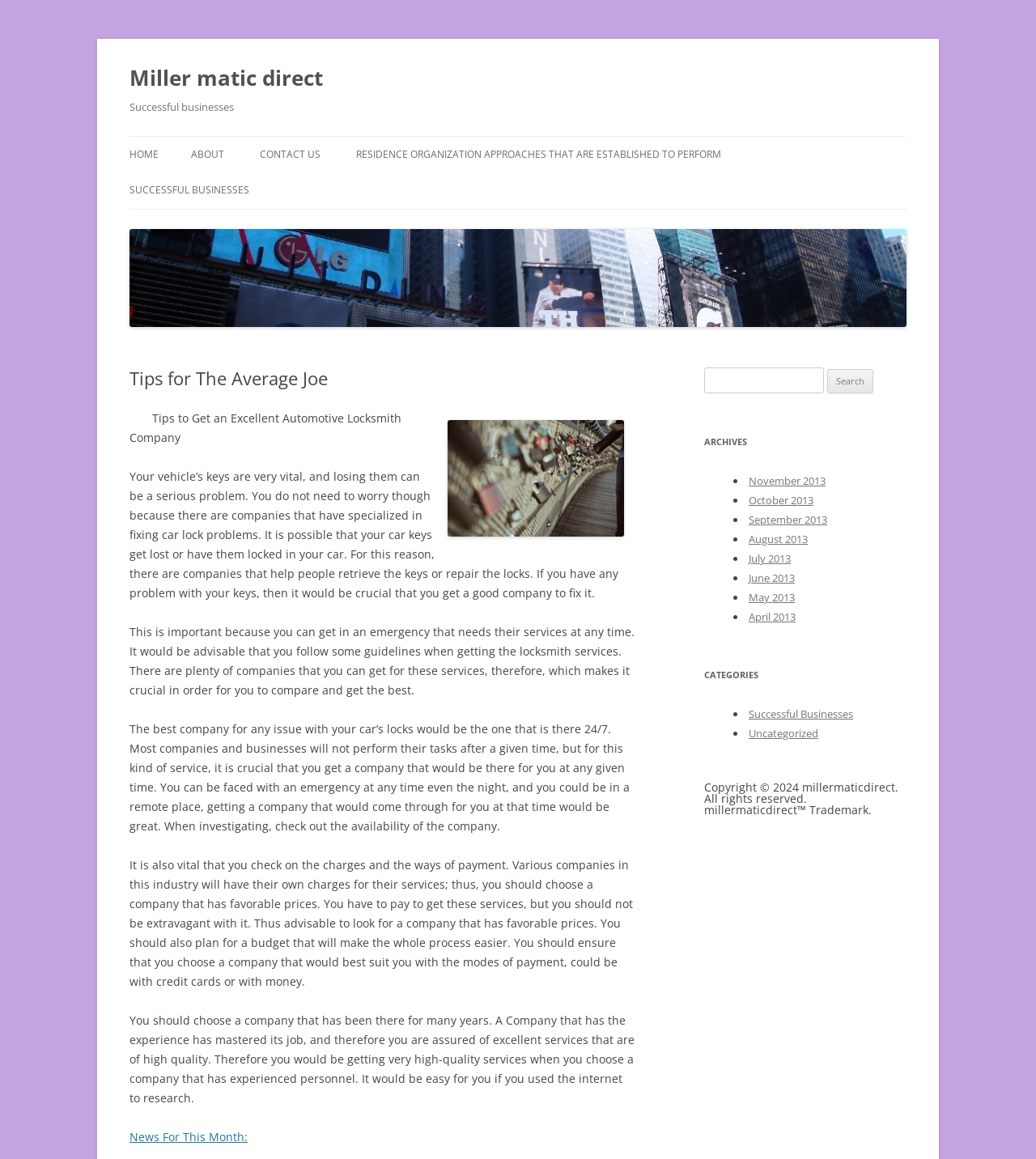Find the bounding box coordinates of the clickable element required to execute the following instruction: "Read the 'Tips to Get an Excellent Automotive Locksmith Company' article". Provide the coordinates as four float numbers between 0 and 1, i.e., [left, top, right, bottom].

[0.125, 0.354, 0.388, 0.384]